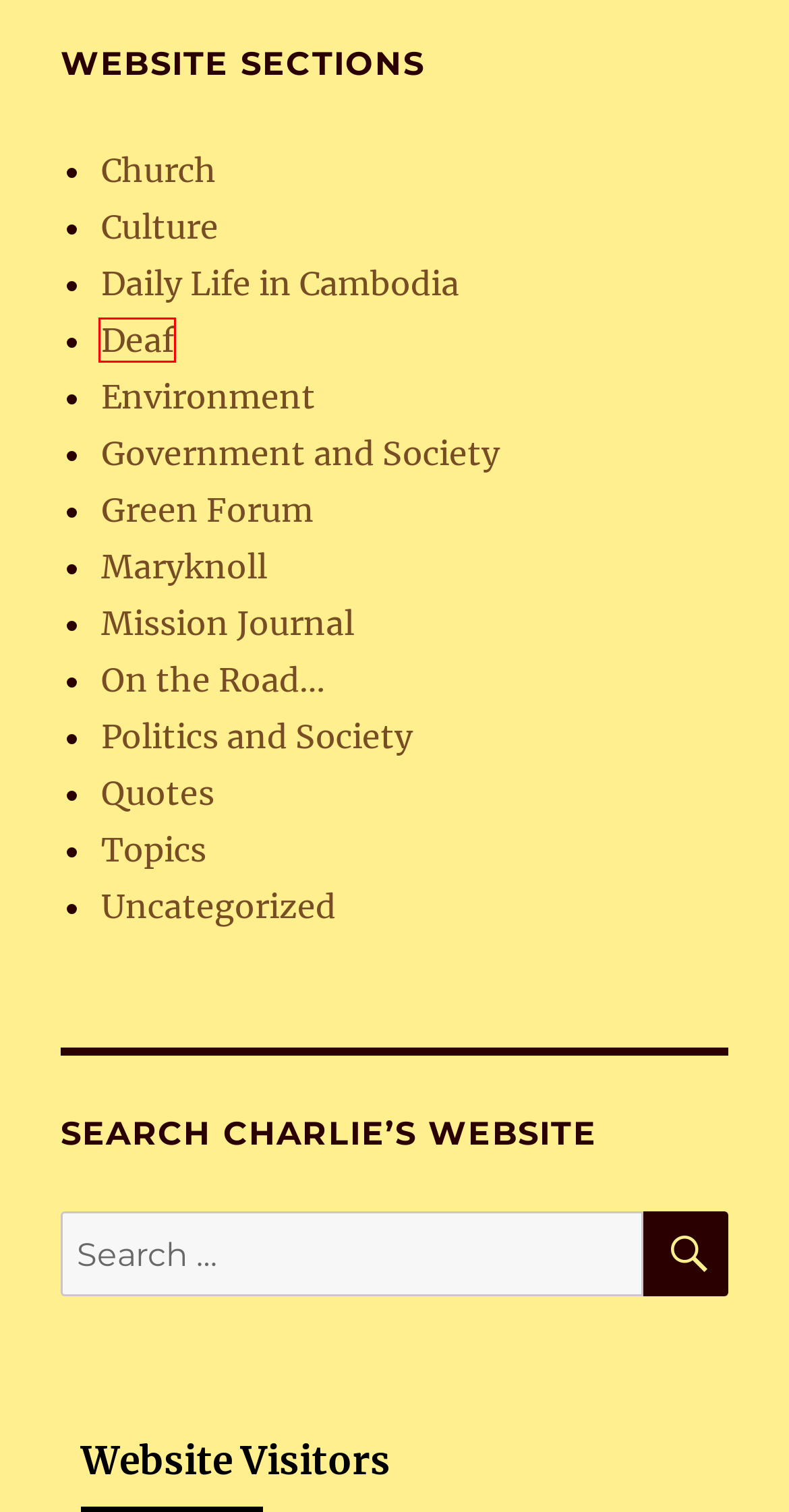Review the screenshot of a webpage that includes a red bounding box. Choose the webpage description that best matches the new webpage displayed after clicking the element within the bounding box. Here are the candidates:
A. Deaf – Welcome to Cambodia, and…..
B. Church – Welcome to Cambodia, and…..
C. Daily Life in Cambodia – Welcome to Cambodia, and…..
D. Government and Society – Welcome to Cambodia, and…..
E. Maryknoll – Welcome to Cambodia, and…..
F. Topics – Welcome to Cambodia, and…..
G. Quotes – Welcome to Cambodia, and…..
H. Green Forum – Welcome to Cambodia, and…..

A